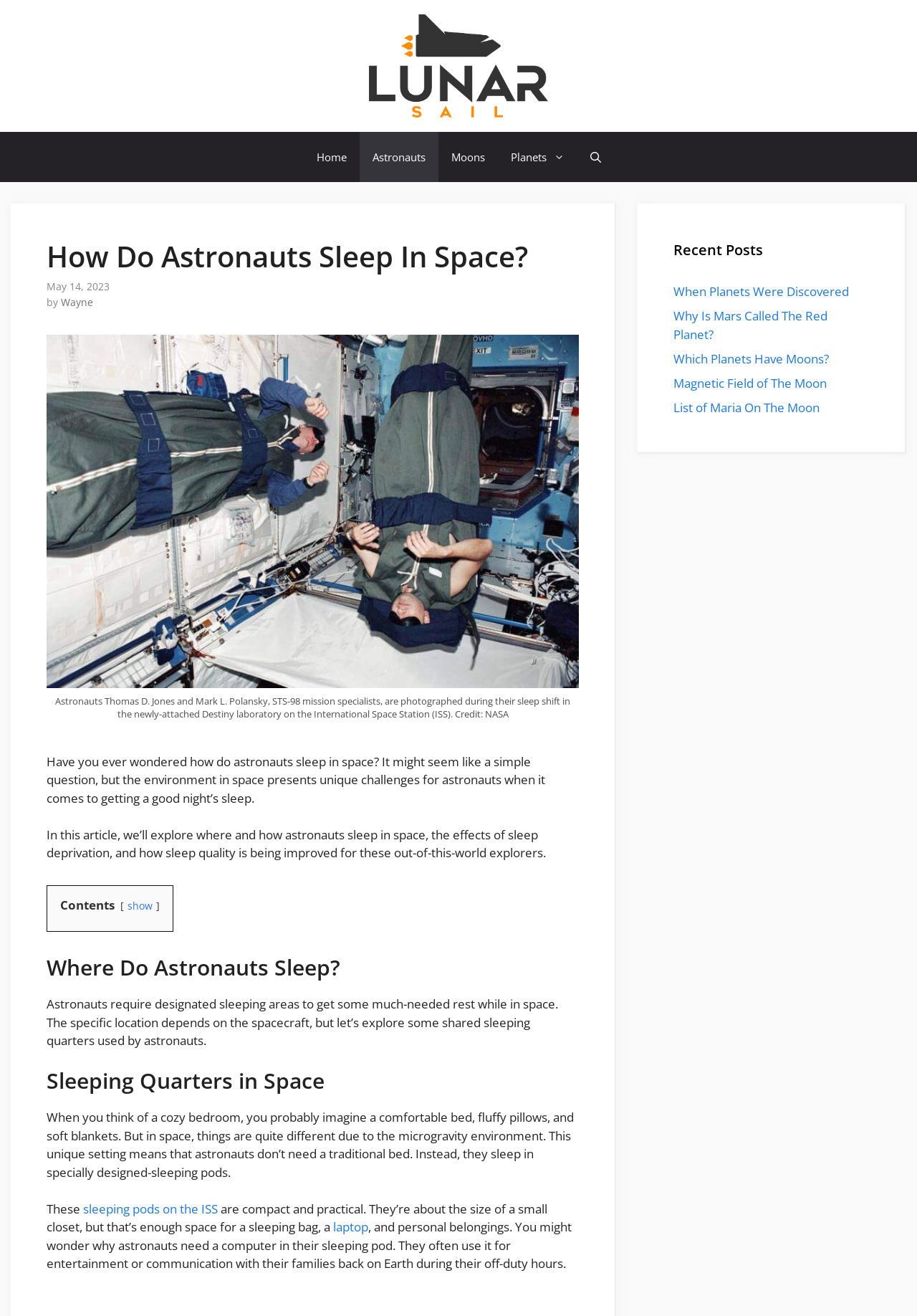What is the purpose of a laptop in an astronaut's sleeping pod?
Provide a detailed and well-explained answer to the question.

The article states that astronauts often use their laptops for entertainment or communication with their families back on Earth during their off-duty hours, which is why they have a laptop in their sleeping pod.